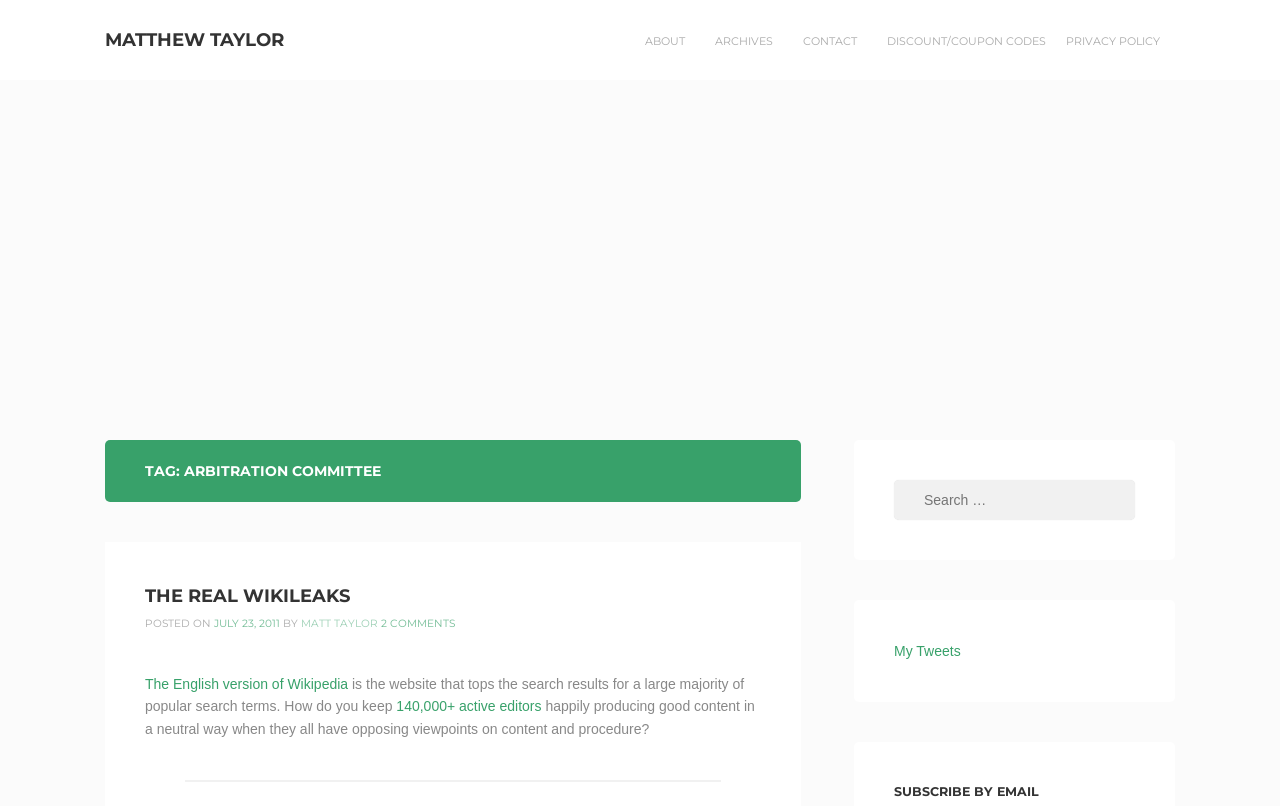Could you highlight the region that needs to be clicked to execute the instruction: "Check Repayment example"?

None